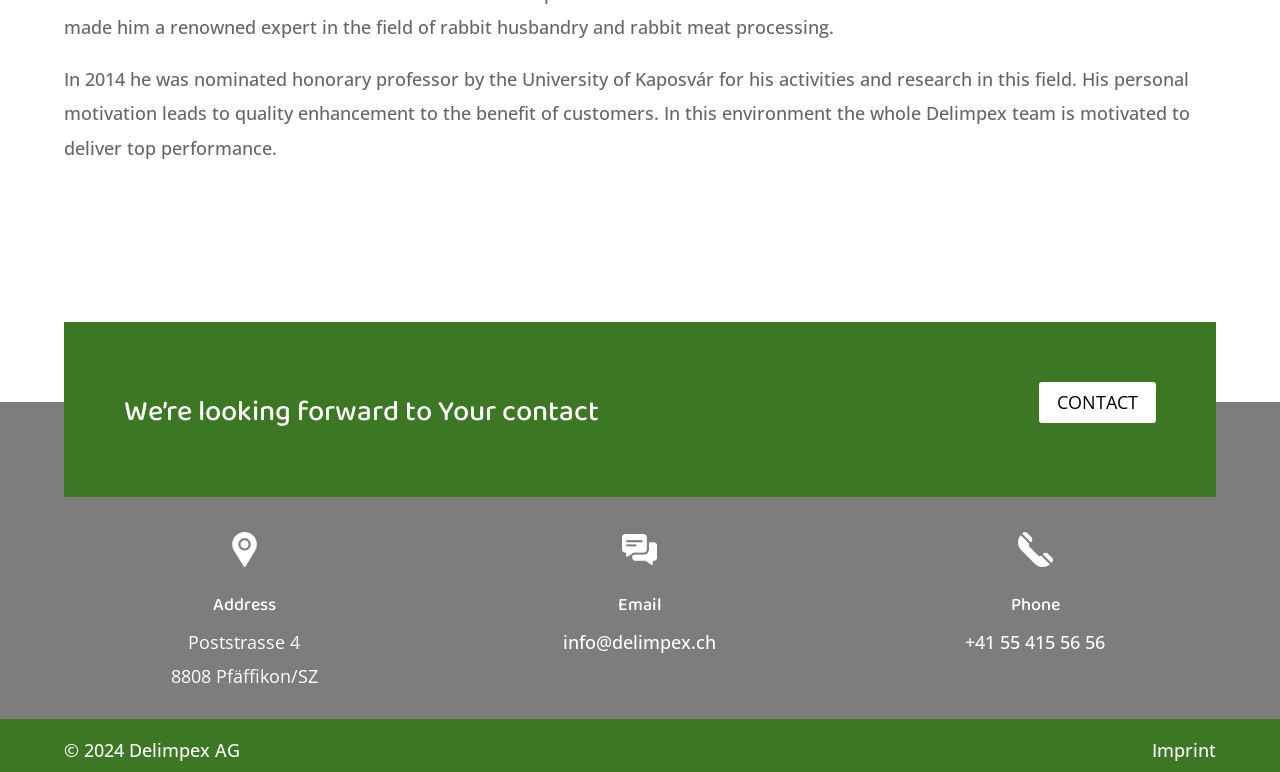Provide a brief response in the form of a single word or phrase:
What is the company's address?

Poststrasse 4, 8808 Pfäffikon/SZ